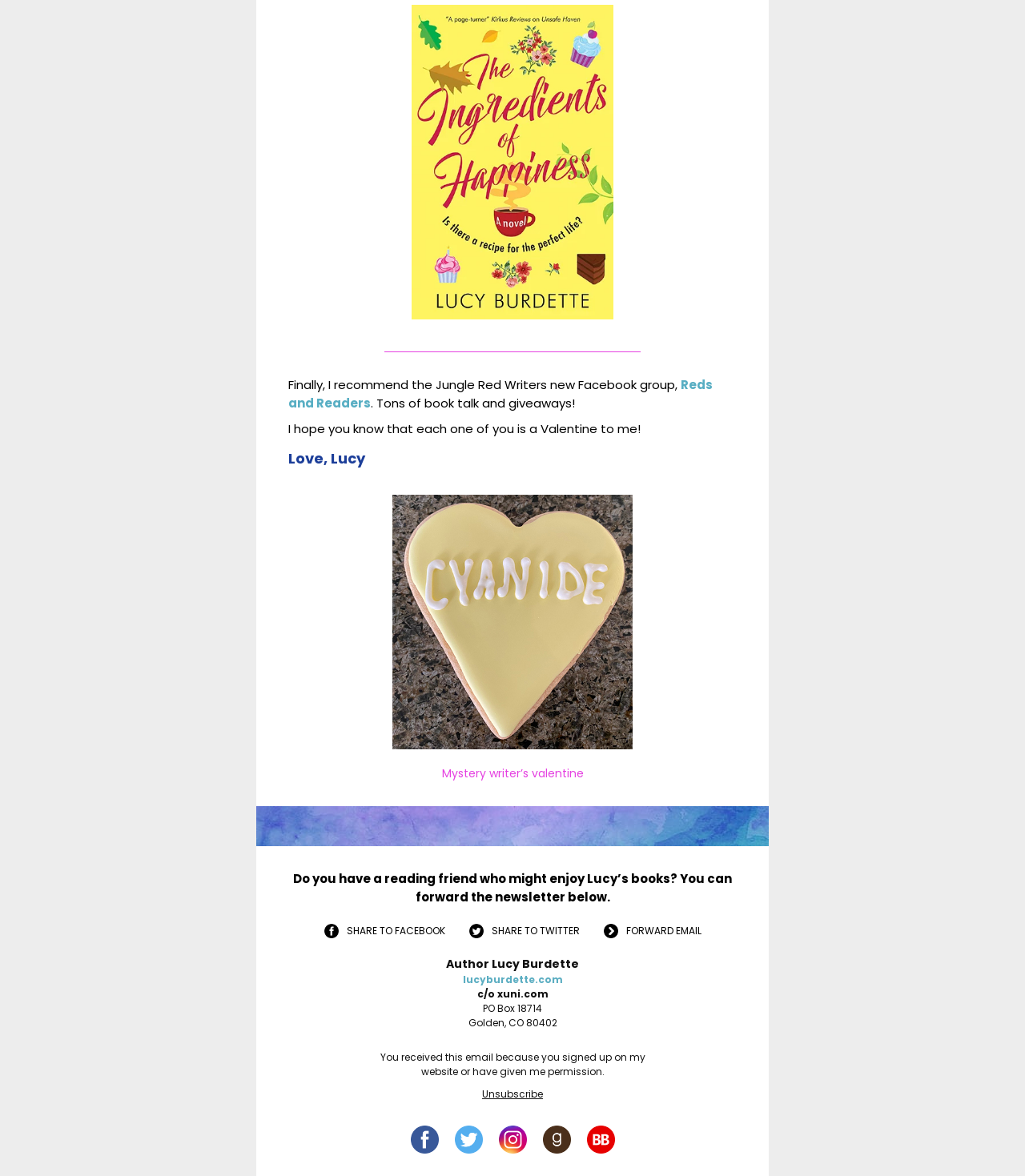Answer the question using only a single word or phrase: 
What is the author's message to her readers?

Love, Lucy